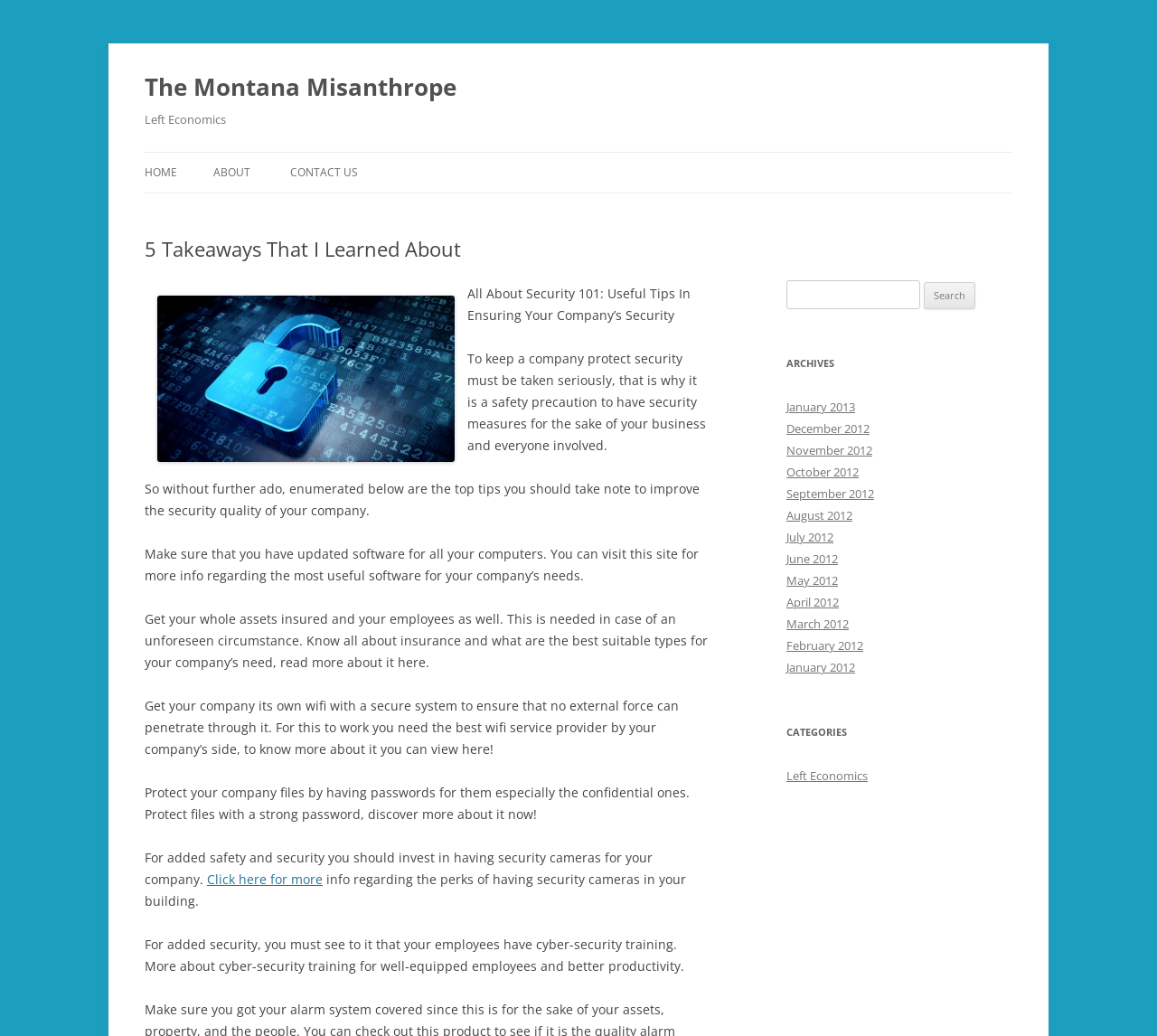How many tips are provided in the article?
Could you answer the question in a detailed manner, providing as much information as possible?

I counted the number of static text elements that provide tips on ensuring company security, and found that there are 5 tips enumerated in the article.